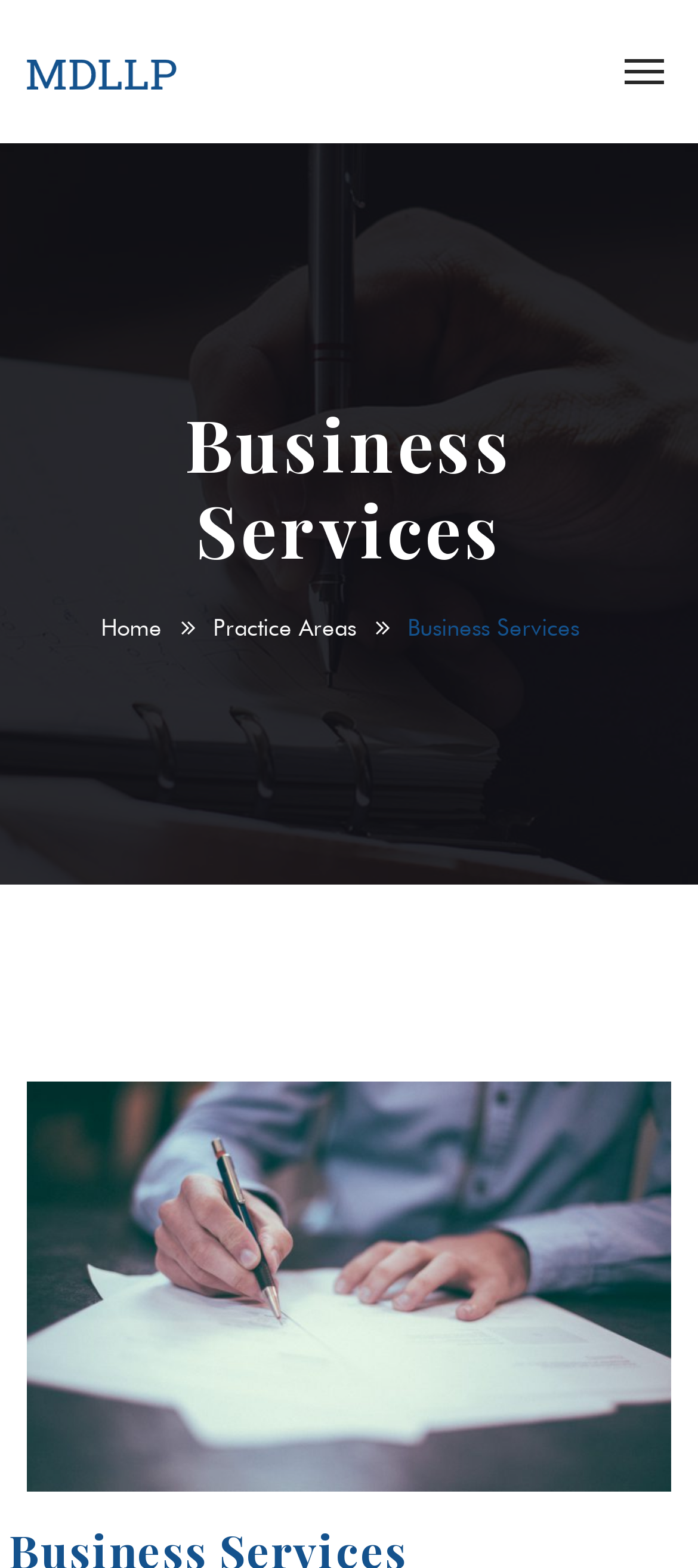What is the logo of the law firm?
Based on the visual, give a brief answer using one word or a short phrase.

MDLLPLAW